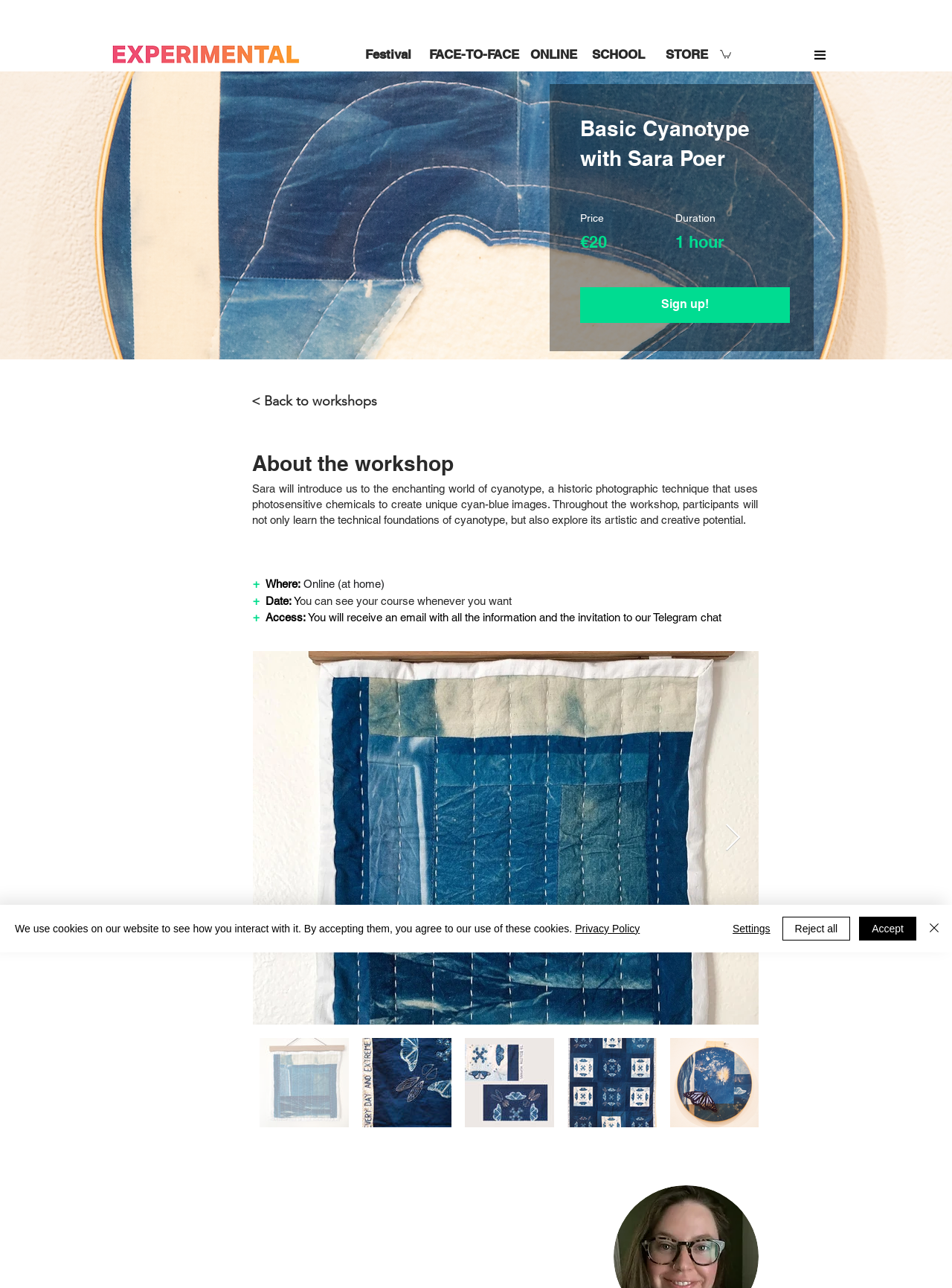Please give the bounding box coordinates of the area that should be clicked to fulfill the following instruction: "Click the EXPERIMENTAL 2024 link". The coordinates should be in the format of four float numbers from 0 to 1, i.e., [left, top, right, bottom].

[0.11, 0.035, 0.321, 0.049]